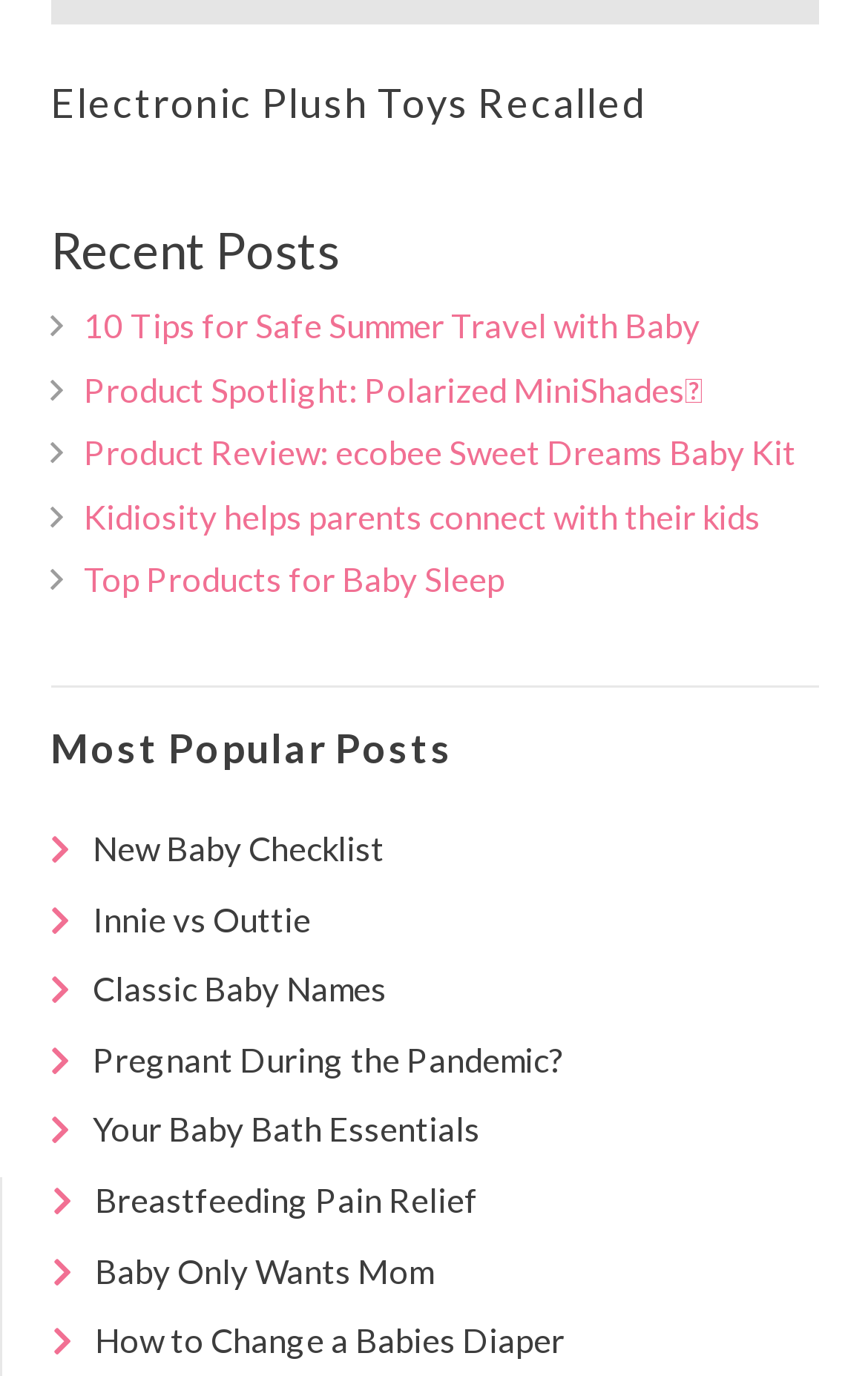Determine the bounding box coordinates of the section to be clicked to follow the instruction: "Read about cat GPS trackers". The coordinates should be given as four float numbers between 0 and 1, formatted as [left, top, right, bottom].

None